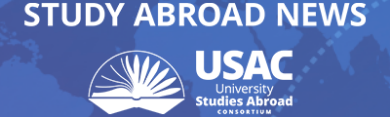What does the USAC logo symbolize?
Using the picture, provide a one-word or short phrase answer.

Knowledge and enlightenment